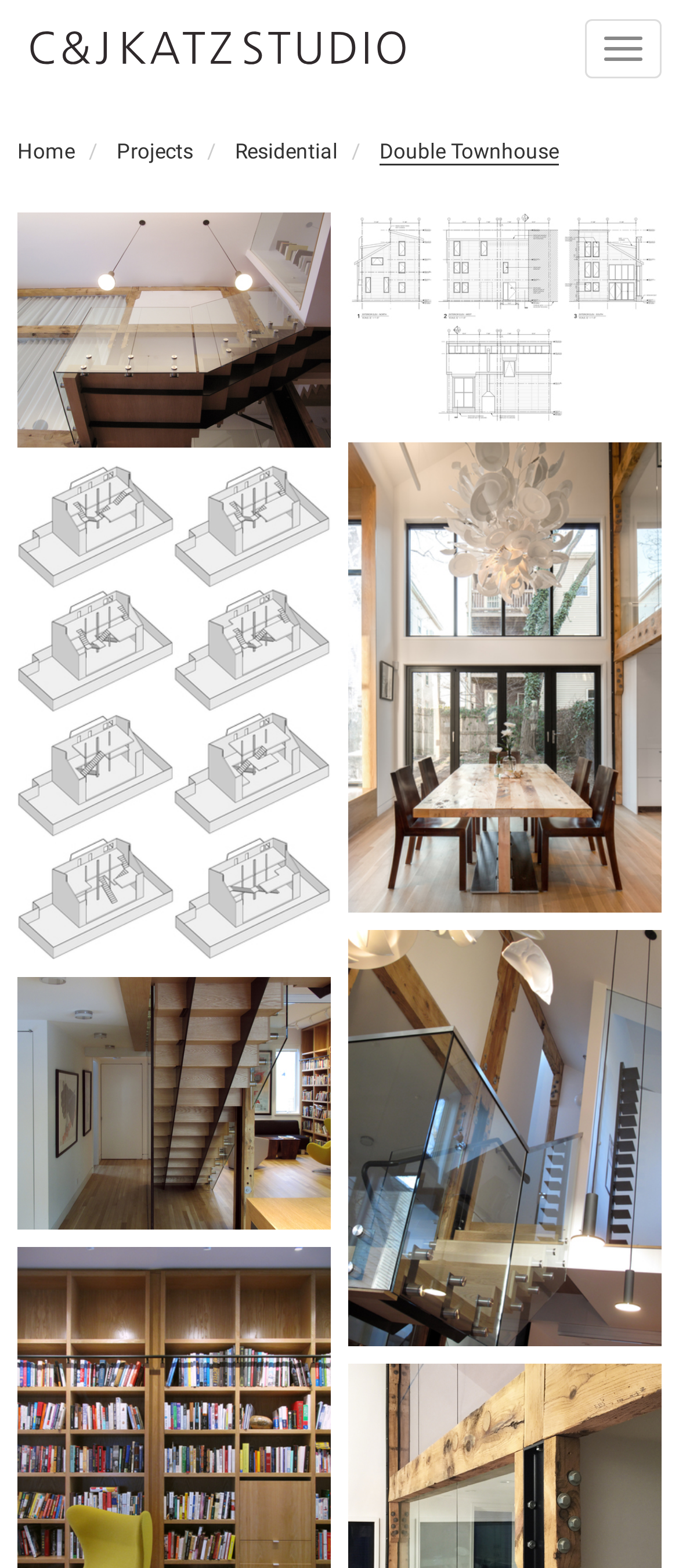Please answer the following query using a single word or phrase: 
Is there a button on the top right corner?

Yes